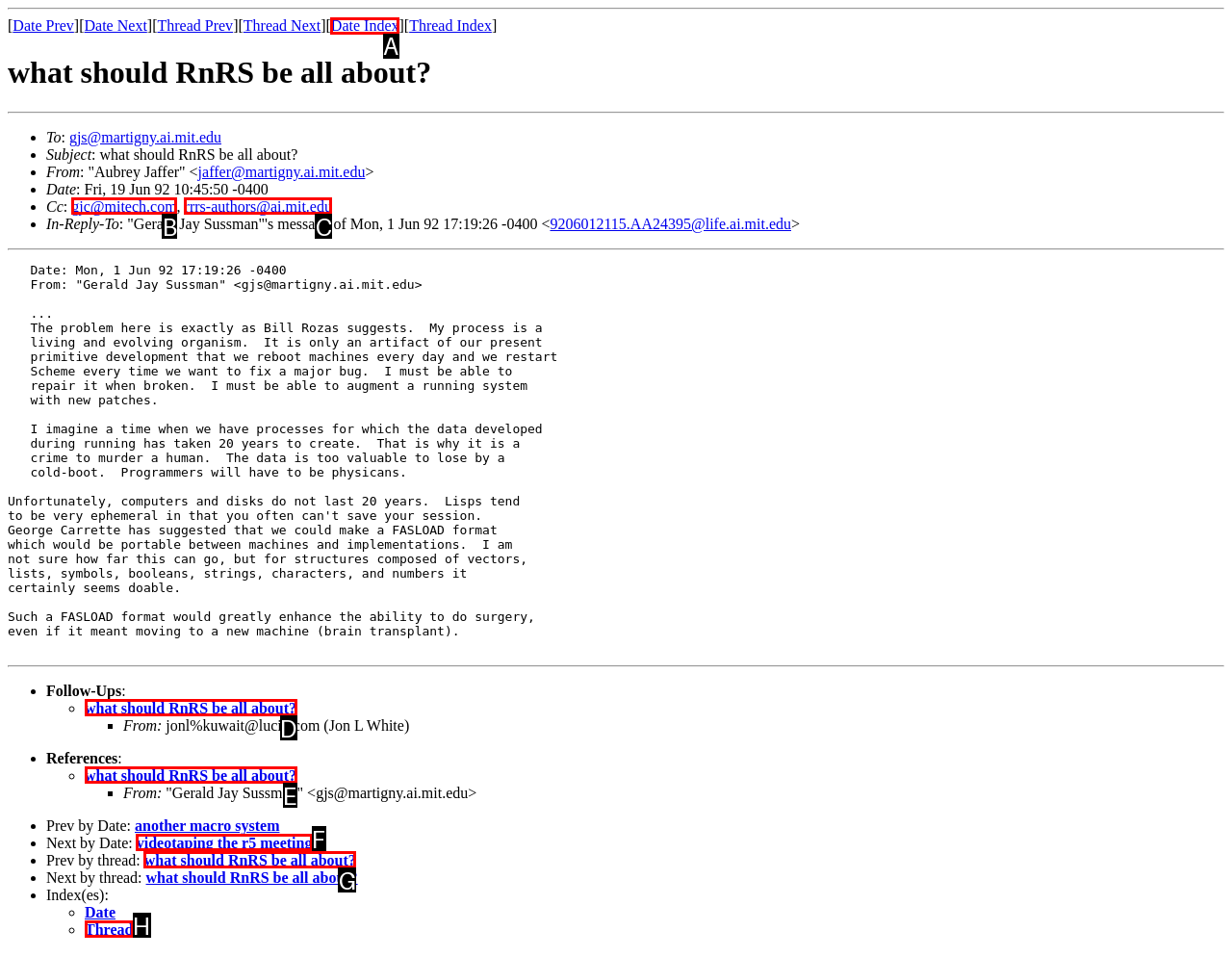Match the HTML element to the description: videotaping the r5 meeting. Respond with the letter of the correct option directly.

F